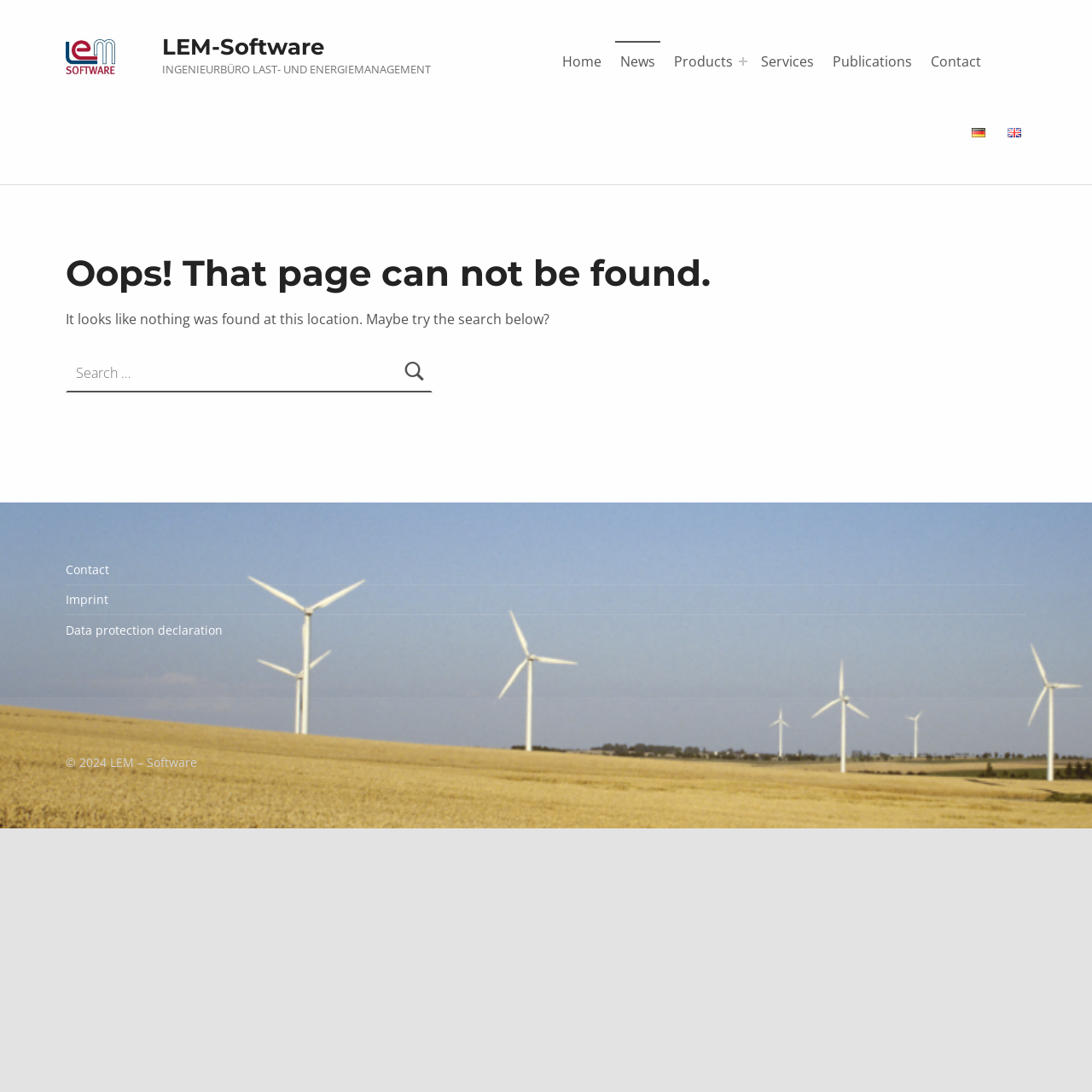How many main menu items are there?
Refer to the screenshot and deliver a thorough answer to the question presented.

I counted the number of links in the primary menu navigation, which are 'Home', 'News', 'Products', 'Services', 'Publications', and 'Contact'.